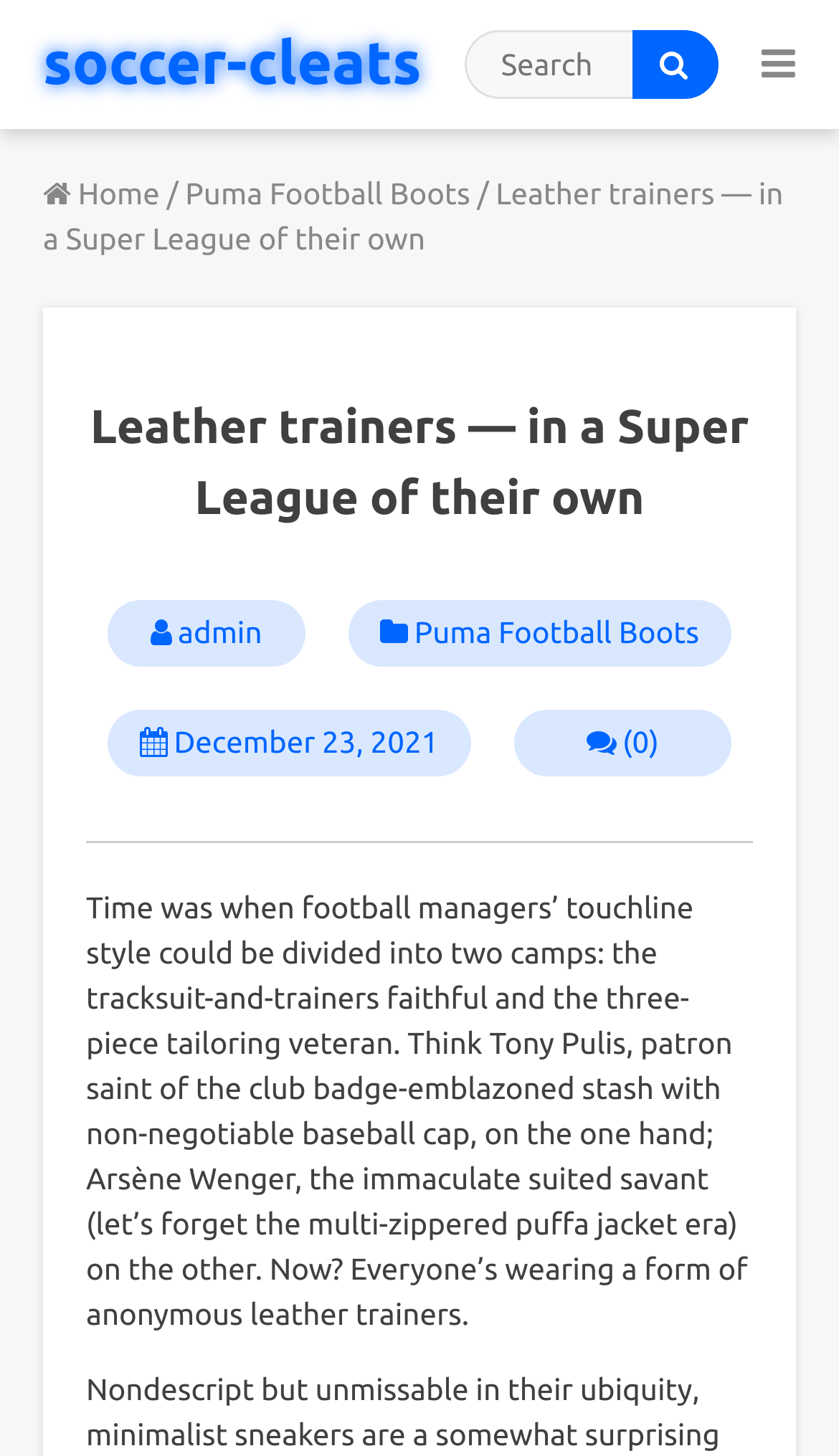Please determine the bounding box coordinates of the element to click in order to execute the following instruction: "Click Navigation". The coordinates should be four float numbers between 0 and 1, specified as [left, top, right, bottom].

None